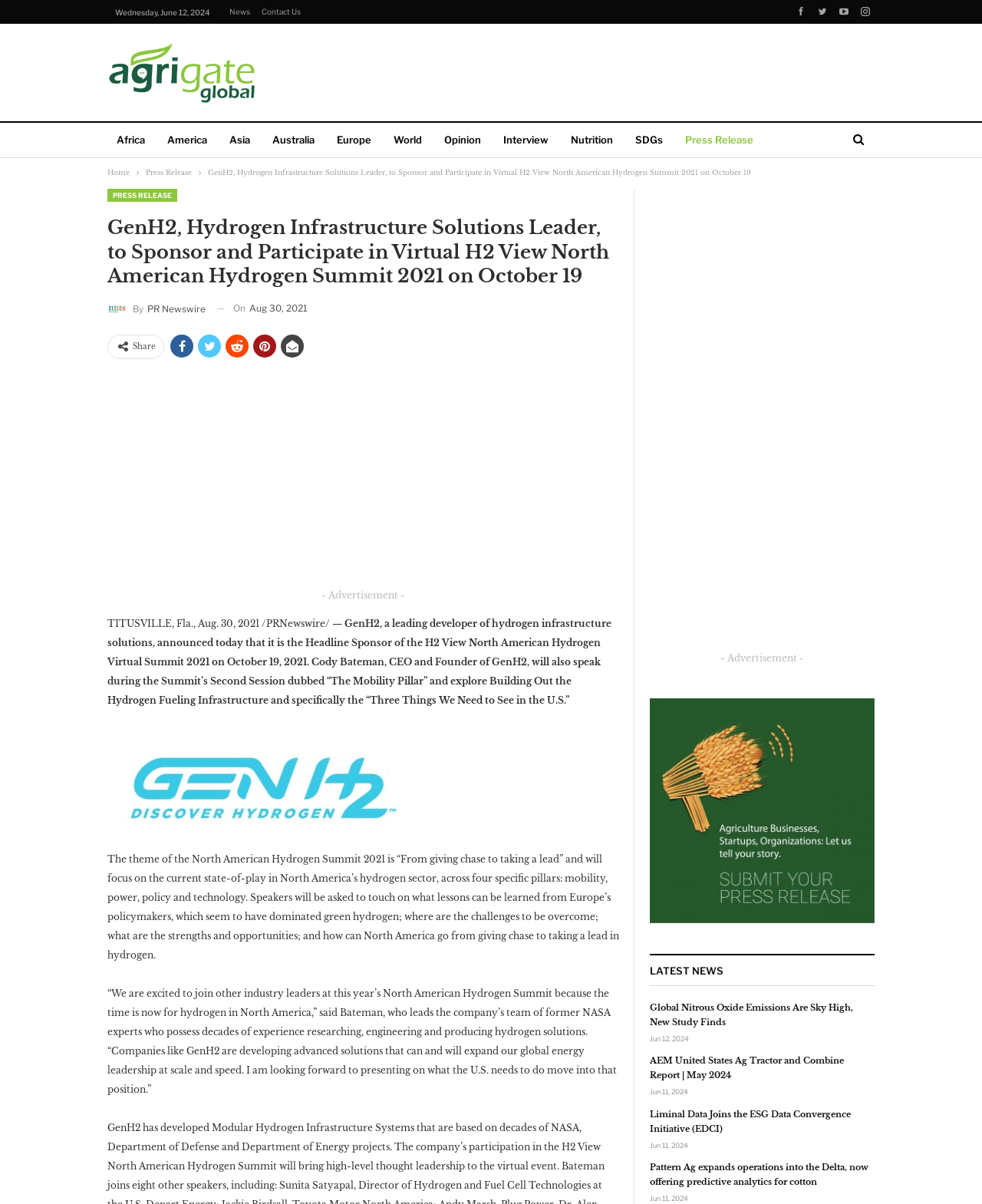Kindly determine the bounding box coordinates of the area that needs to be clicked to fulfill this instruction: "Click on the 'Africa' link".

[0.109, 0.102, 0.157, 0.132]